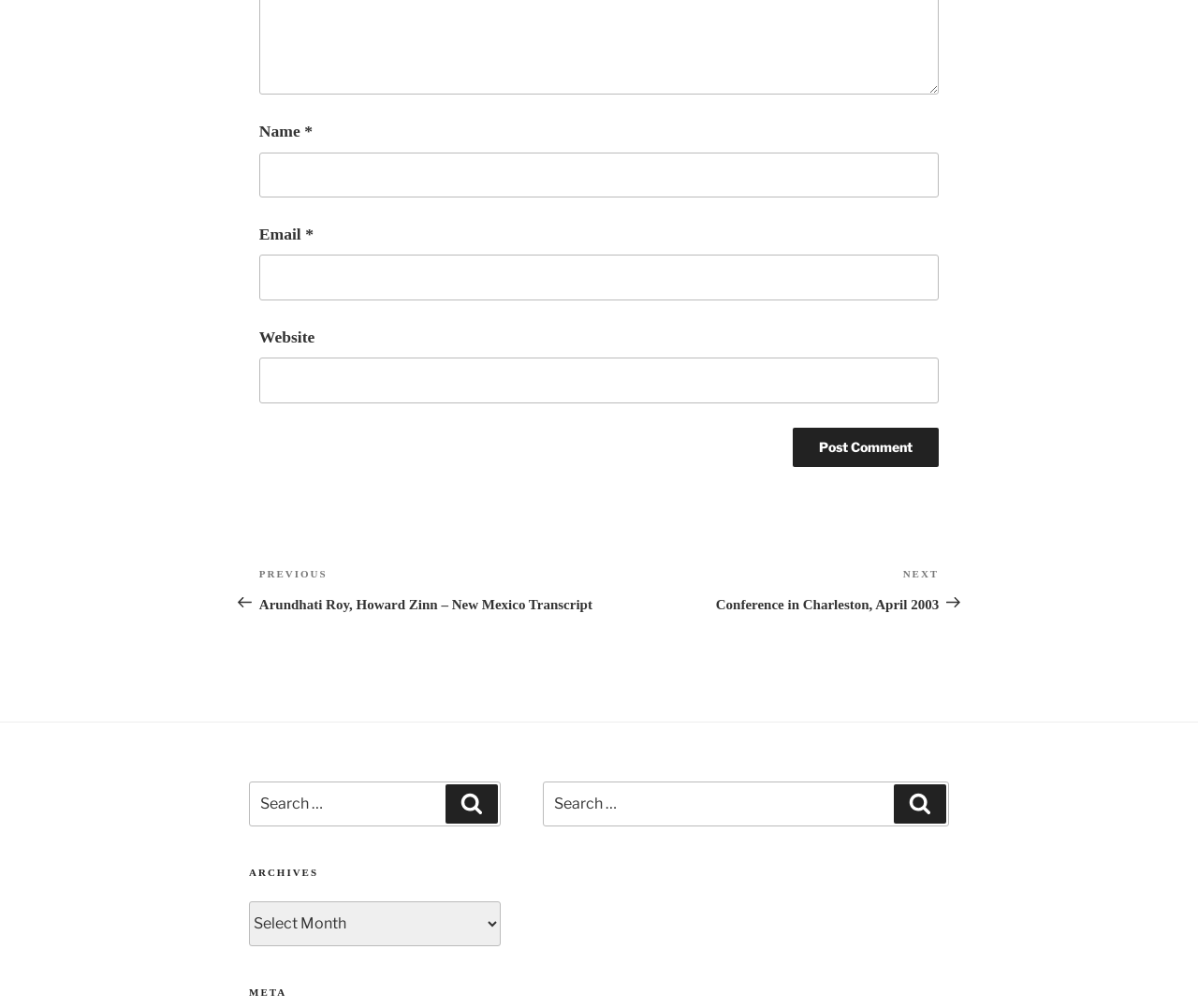How many links are present in the 'Posts' navigation section?
Using the information presented in the image, please offer a detailed response to the question.

There are two links present in the 'Posts' navigation section, one with the text 'Previous Post Arundhati Roy, Howard Zinn – New Mexico Transcript' and bounding box coordinates [0.216, 0.562, 0.5, 0.608], and another with the text 'Next Post Conference in Charleston, April 2003' and bounding box coordinates [0.5, 0.562, 0.784, 0.608].